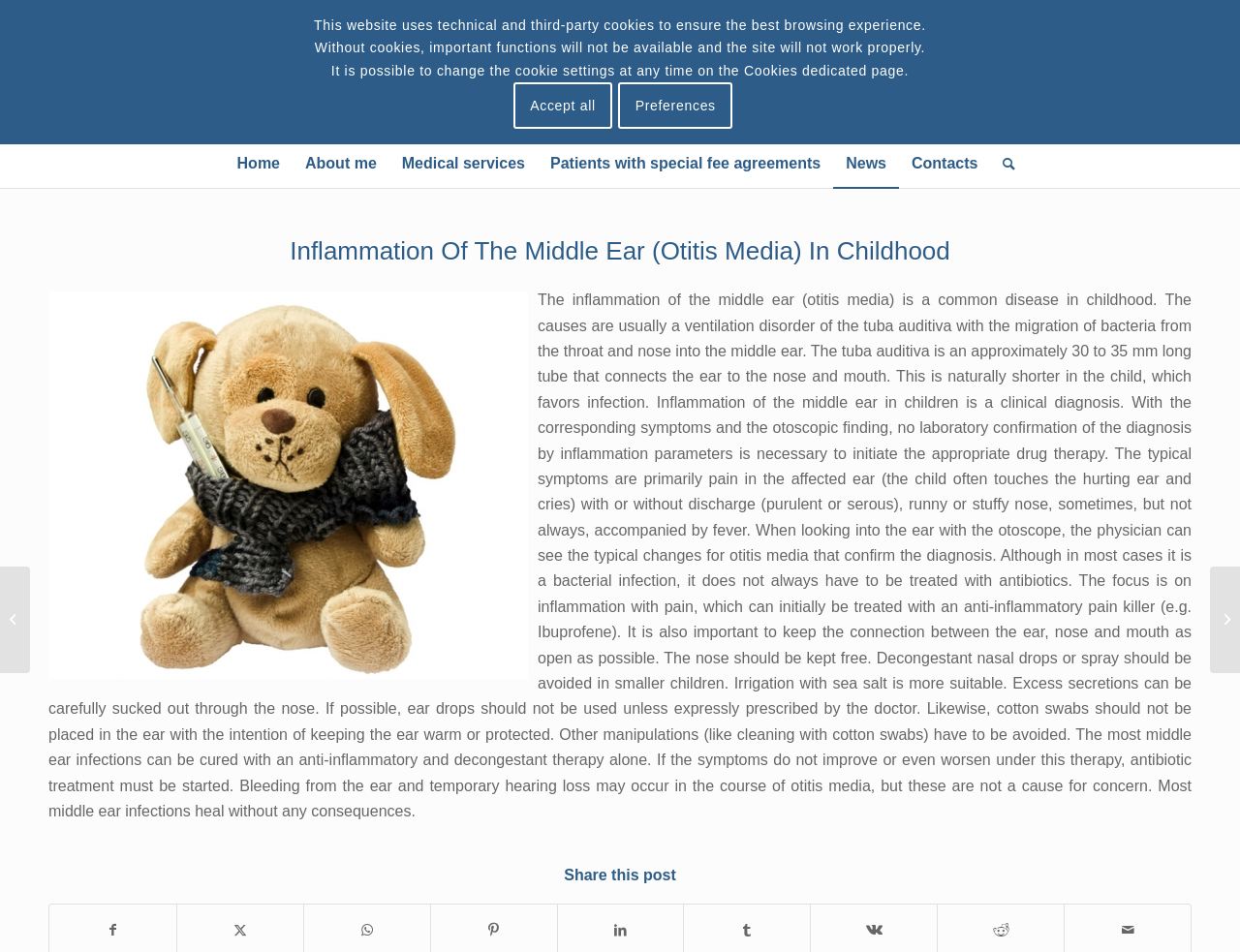Who is the author of the article?
From the image, respond using a single word or phrase.

Dr. Silvia Eva Kurpanik